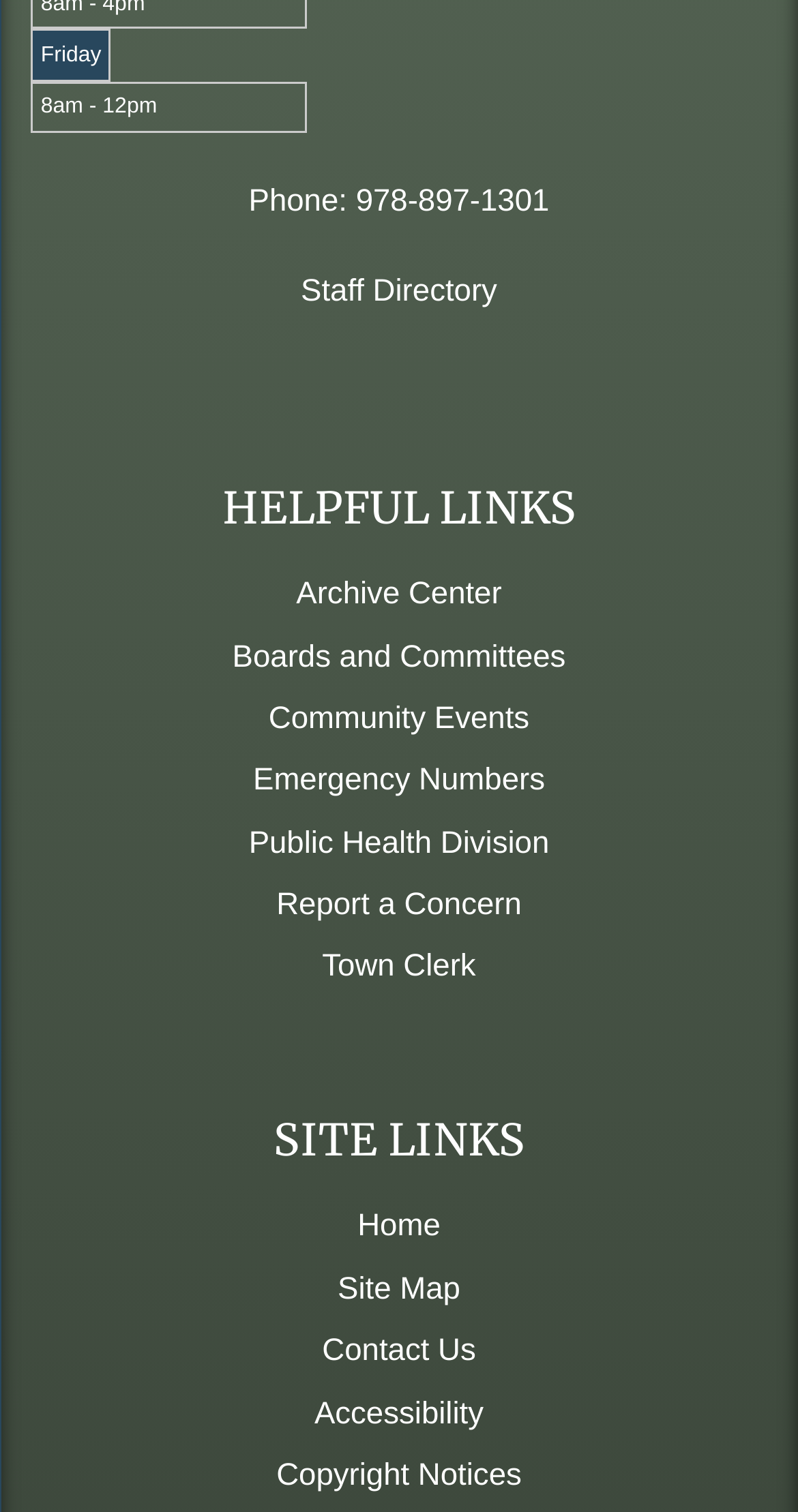Specify the bounding box coordinates of the area that needs to be clicked to achieve the following instruction: "Access the archive center".

[0.371, 0.382, 0.629, 0.405]